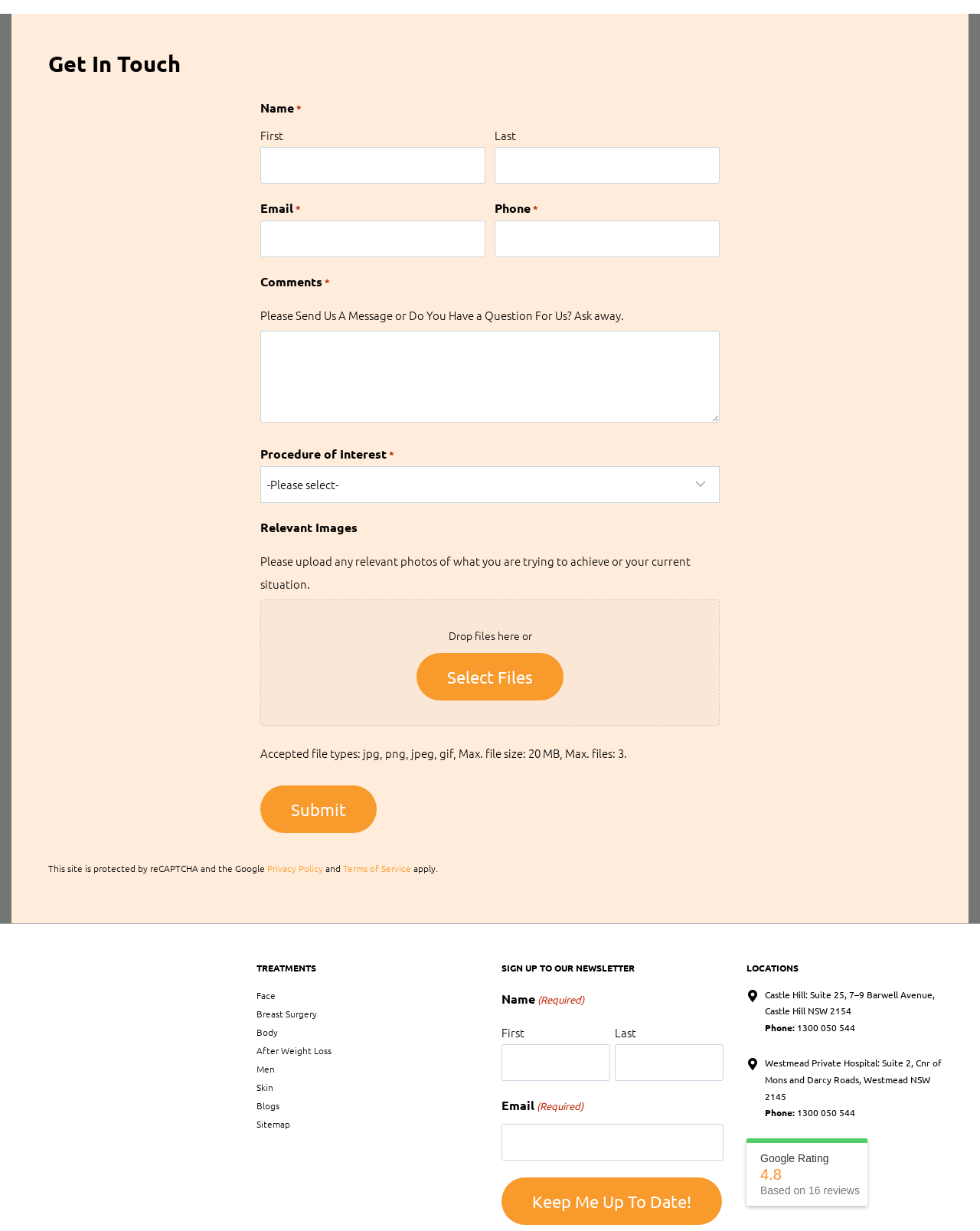Determine the bounding box coordinates of the area to click in order to meet this instruction: "Upload relevant images".

[0.425, 0.53, 0.575, 0.569]